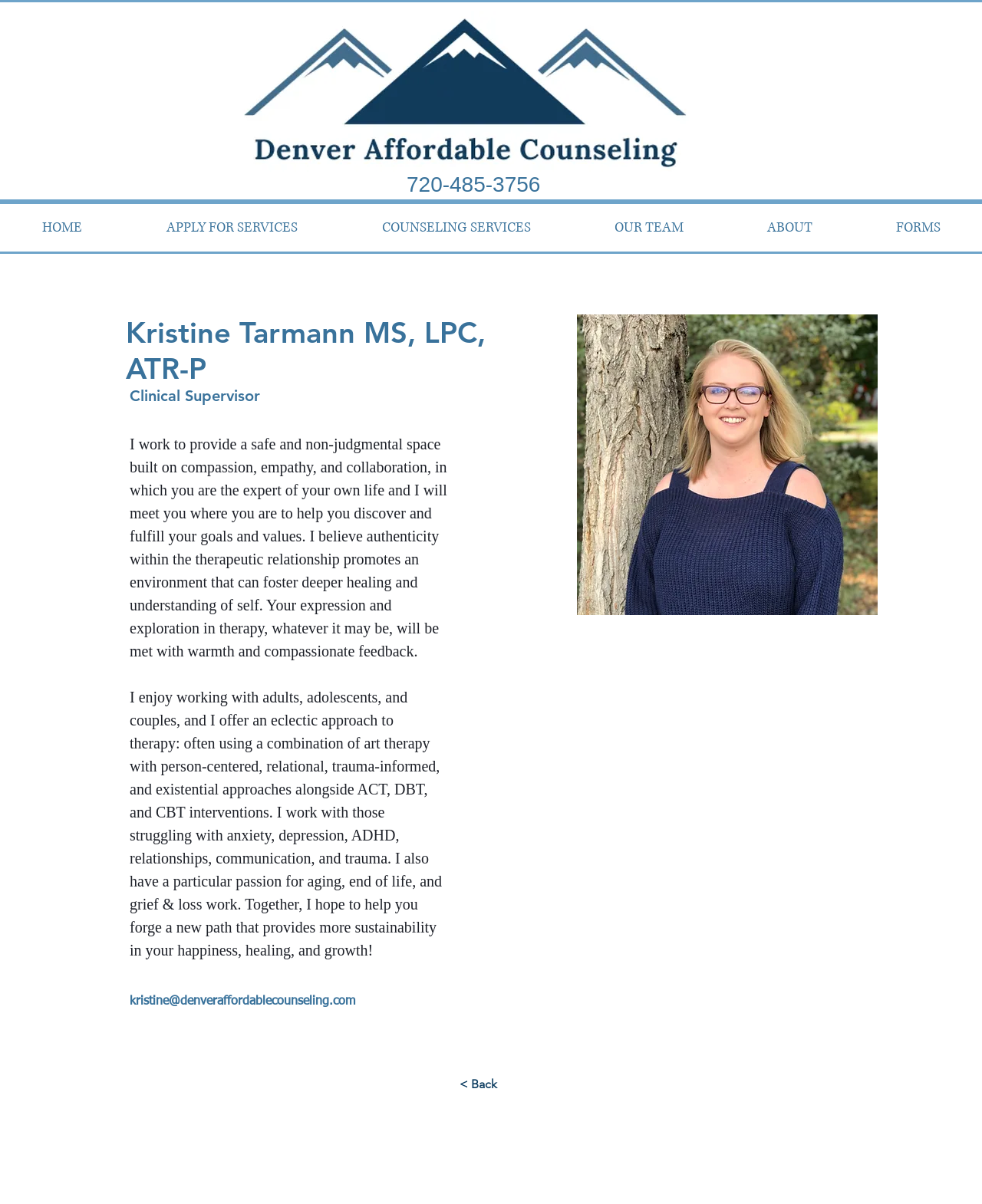What is the profession of Kristine Tarmann?
Using the information from the image, give a concise answer in one word or a short phrase.

Clinical Supervisor